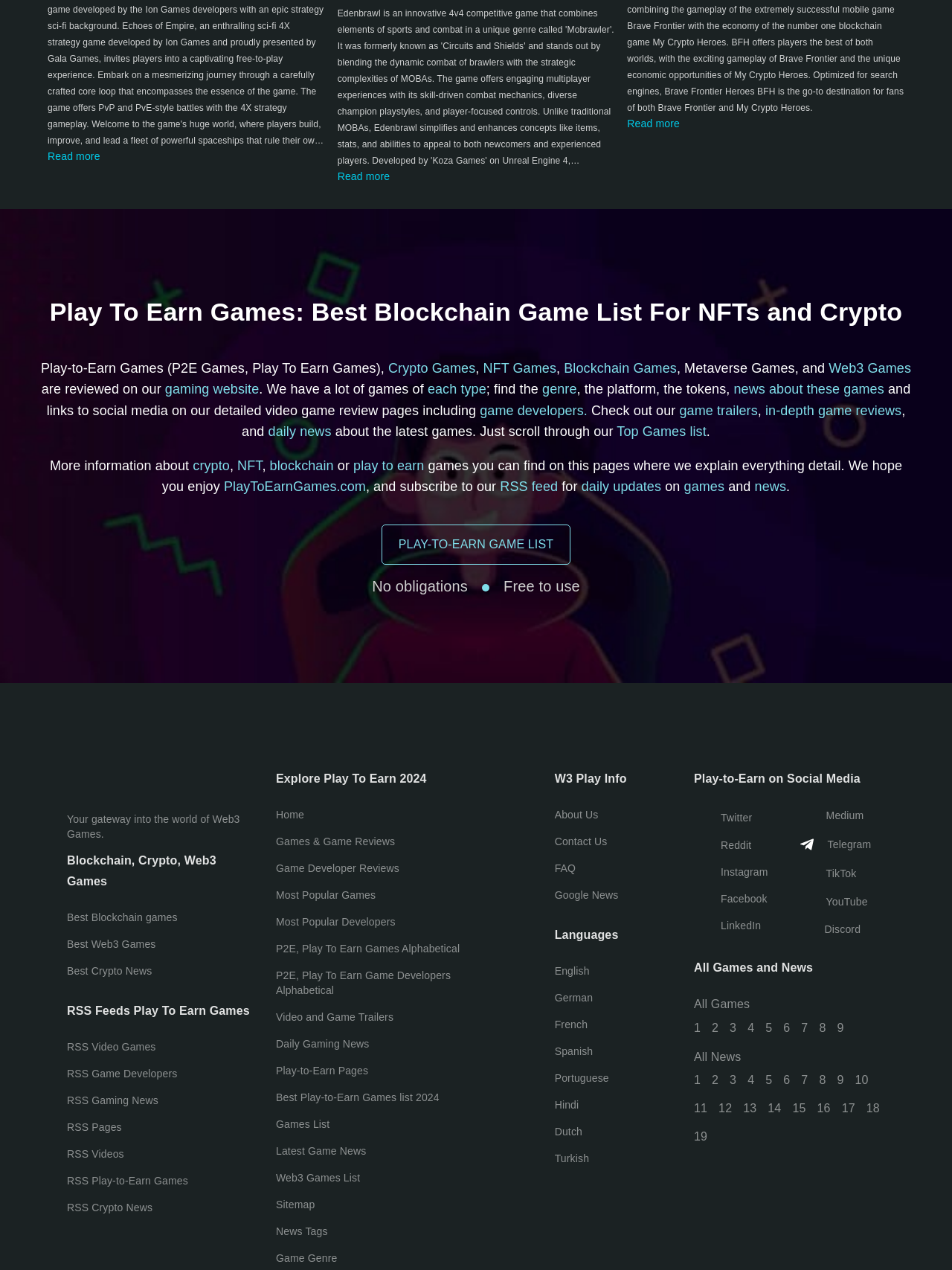Please determine the bounding box coordinates for the UI element described here. Use the format (top-left x, top-left y, bottom-right x, bottom-right y) with values bounded between 0 and 1: Discord

[0.866, 0.726, 0.904, 0.737]